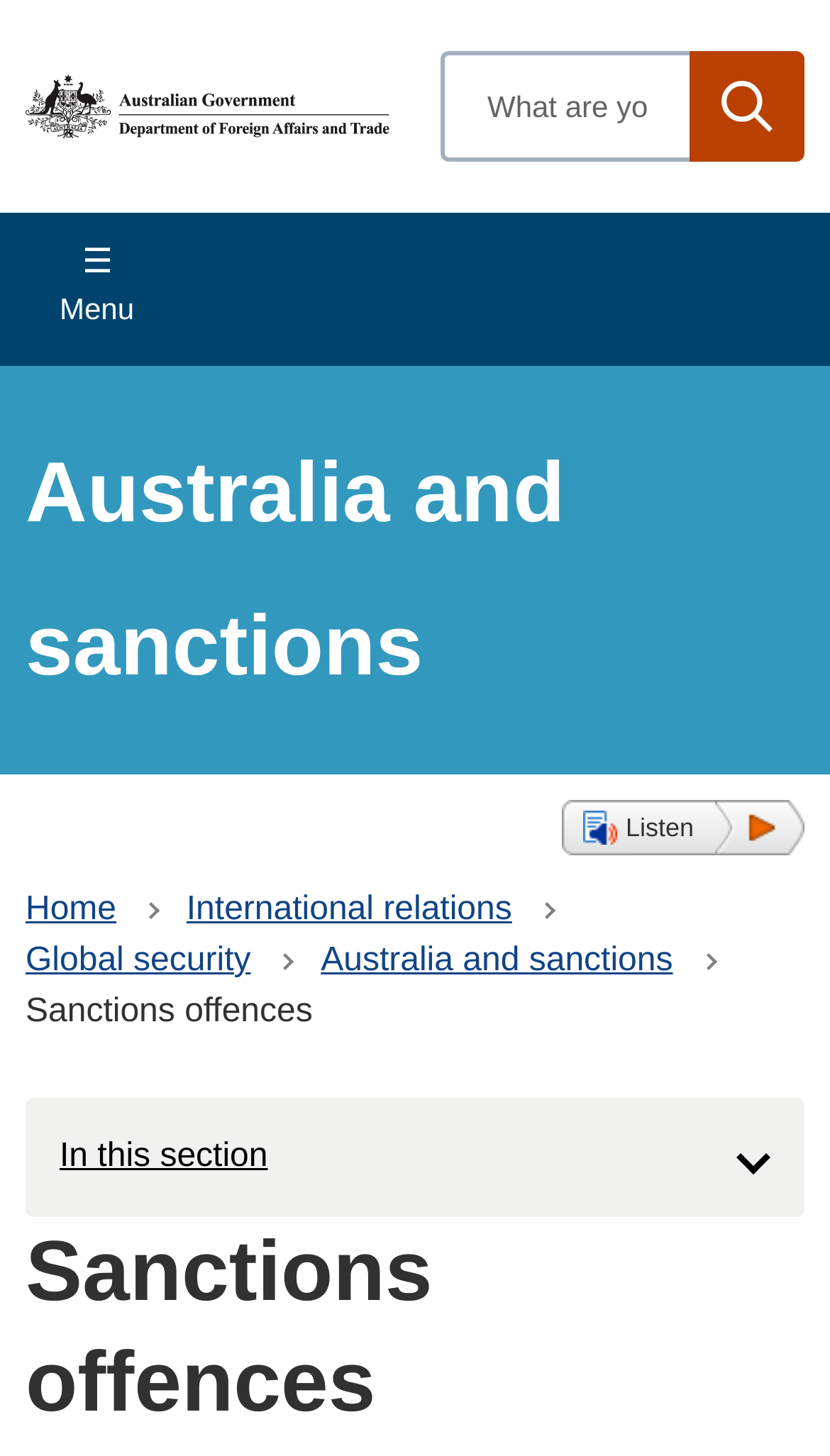Locate the bounding box coordinates of the element's region that should be clicked to carry out the following instruction: "Search for something". The coordinates need to be four float numbers between 0 and 1, i.e., [left, top, right, bottom].

[0.531, 0.035, 0.831, 0.111]